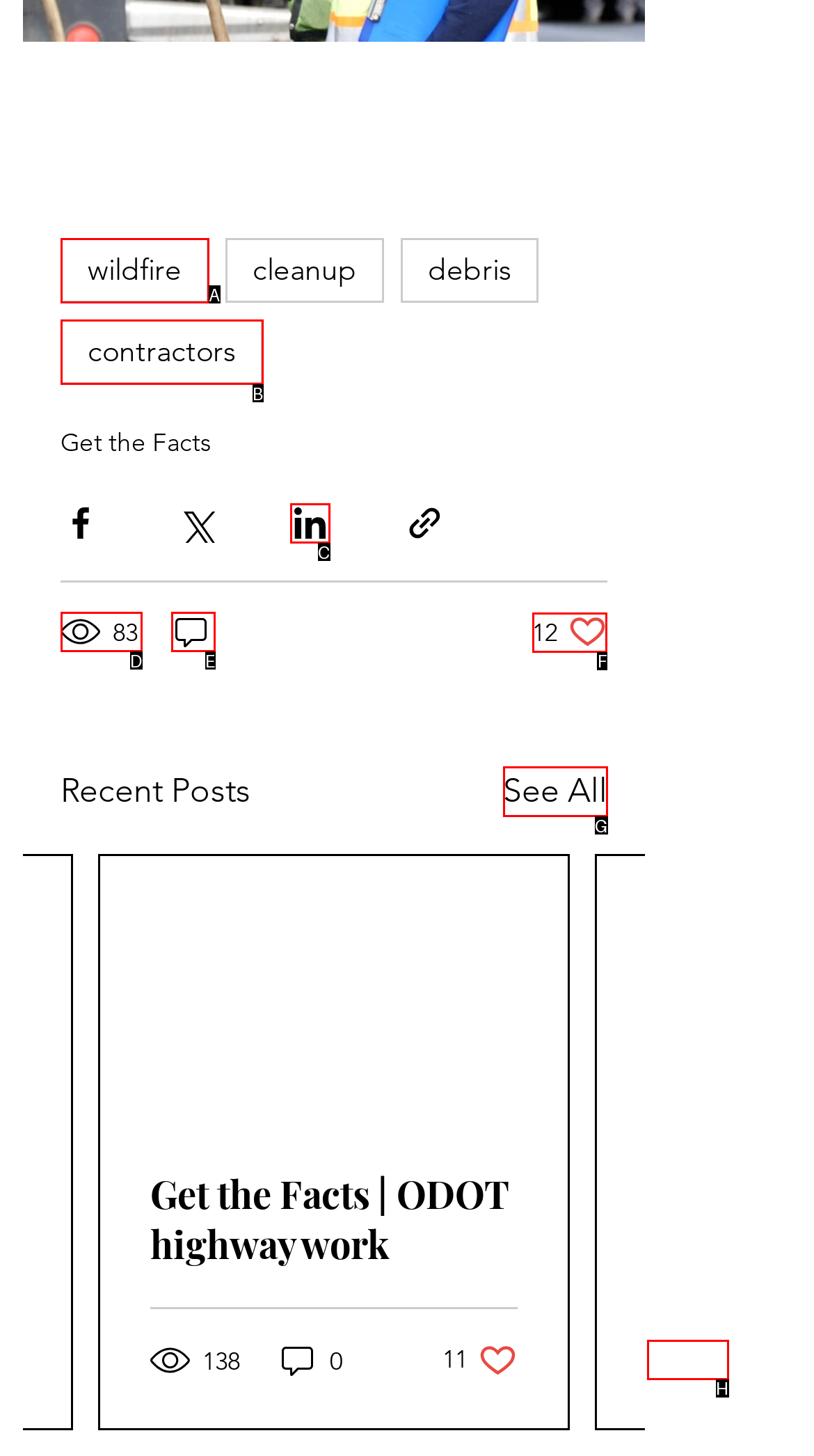Determine the correct UI element to click for this instruction: Call +917977539593. Respond with the letter of the chosen element.

None